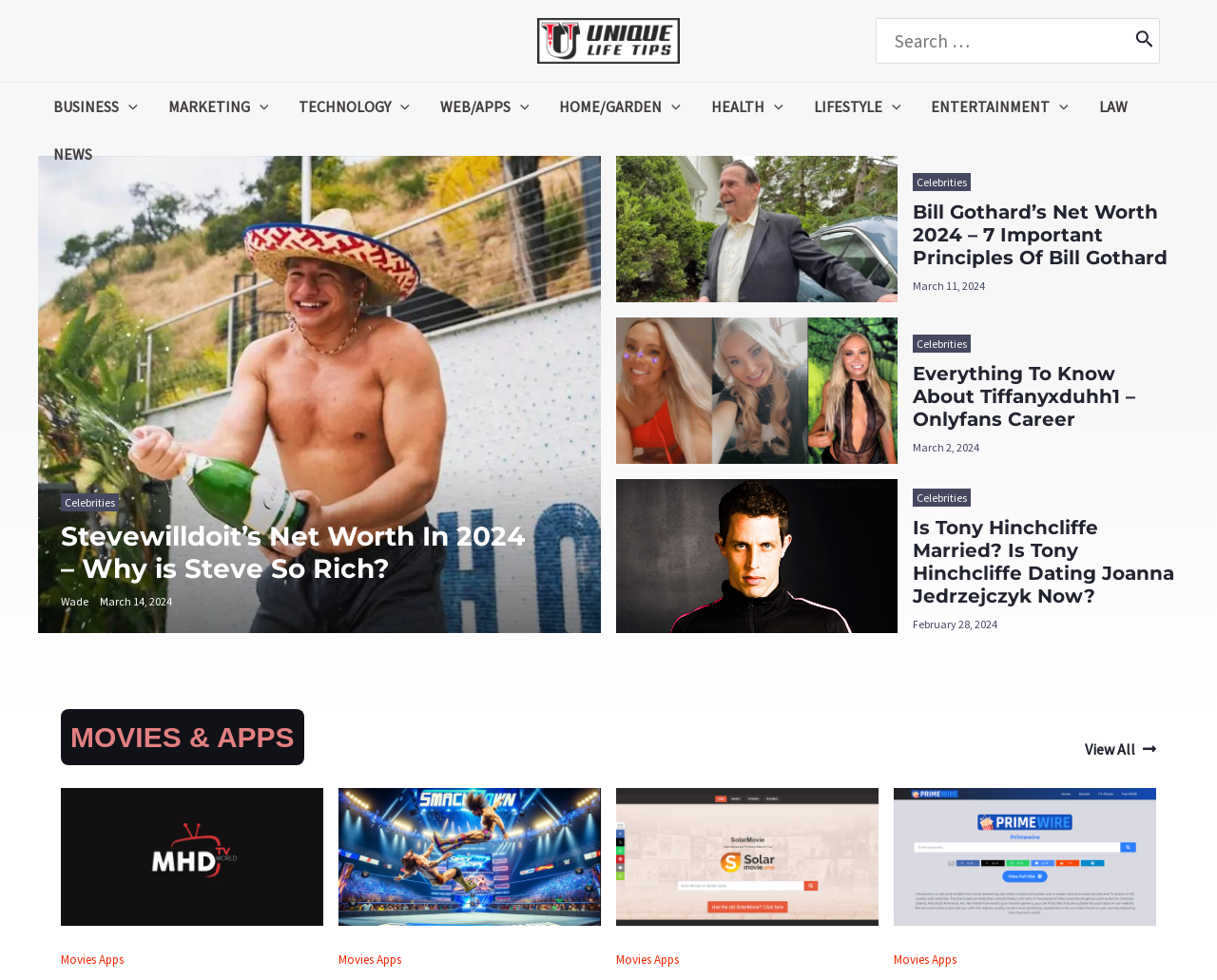Pinpoint the bounding box coordinates of the area that should be clicked to complete the following instruction: "Search using the search box". The coordinates must be given as four float numbers between 0 and 1, i.e., [left, top, right, bottom].

[0.72, 0.019, 0.952, 0.064]